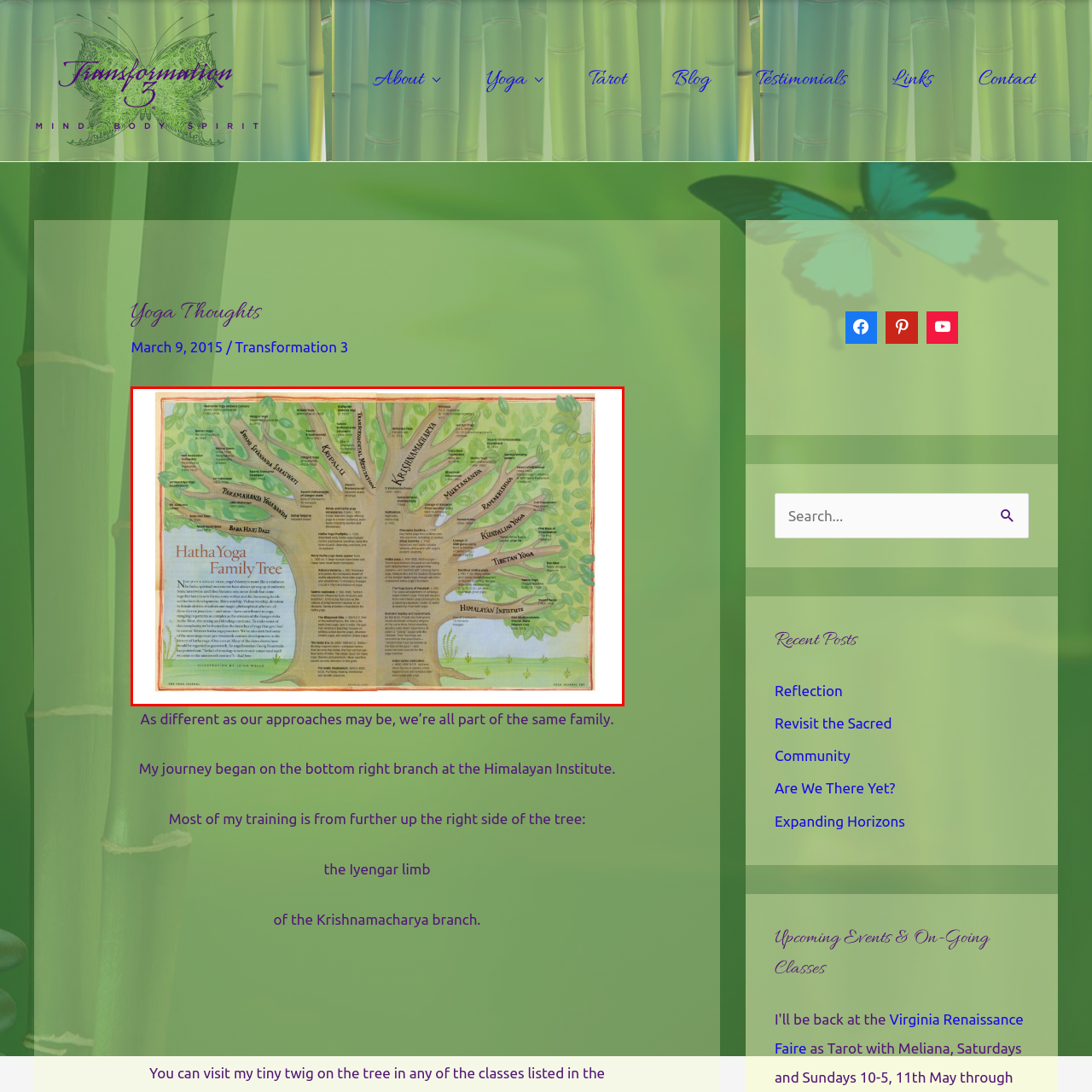Create a detailed narrative of the image inside the red-lined box.

The image illustrates a beautifully designed "Hatha Yoga Family Tree," showcasing various branches of yoga lineages and their key figures. The tree is depicted in a vibrant, green color scheme, symbolizing growth and vitality, with a stylized trunk and sprawling branches labeled with names of different yoga traditions, such as "Krishnamacharya," "Iyengar," and "Tibetan Yoga." 

Accompanying the visual is a brief introduction that reflects on the interconnectedness of these yoga approaches, emphasizing that despite their differences, they all originate from a shared lineage. The layout is inviting, with soft textures and illustrations of leaves that give a serene feel, encouraging viewers to explore the rich history and diversity within the Hatha yoga tradition. This comprehensive depiction serves as both an educational tool and an artistic representation of the evolution of yoga practices over time.